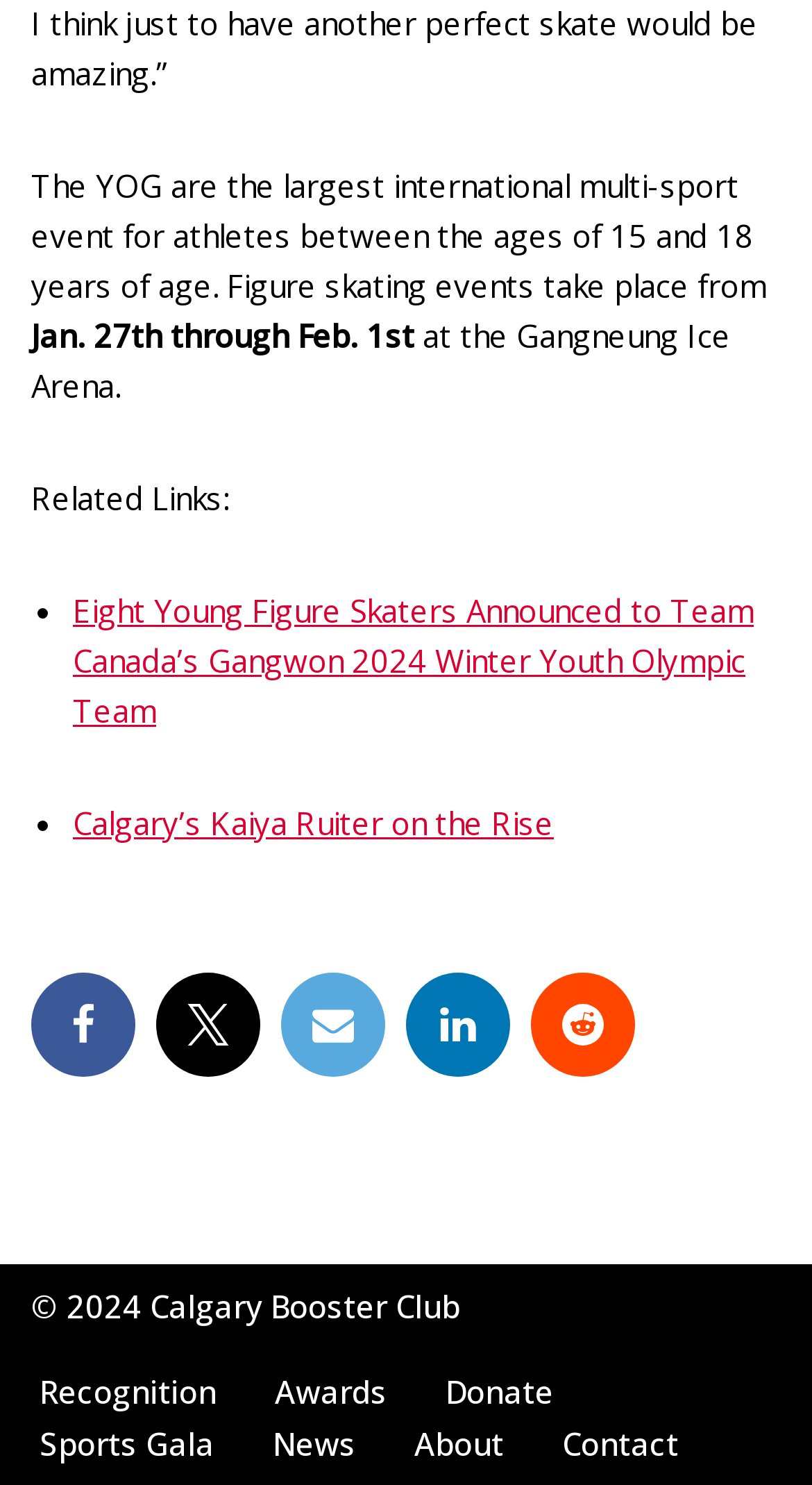Please identify the bounding box coordinates of the clickable area that will allow you to execute the instruction: "Click on the link to read about Eight Young Figure Skaters Announced to Team Canada’s Gangwon 2024 Winter Youth Olympic Team".

[0.09, 0.397, 0.928, 0.492]